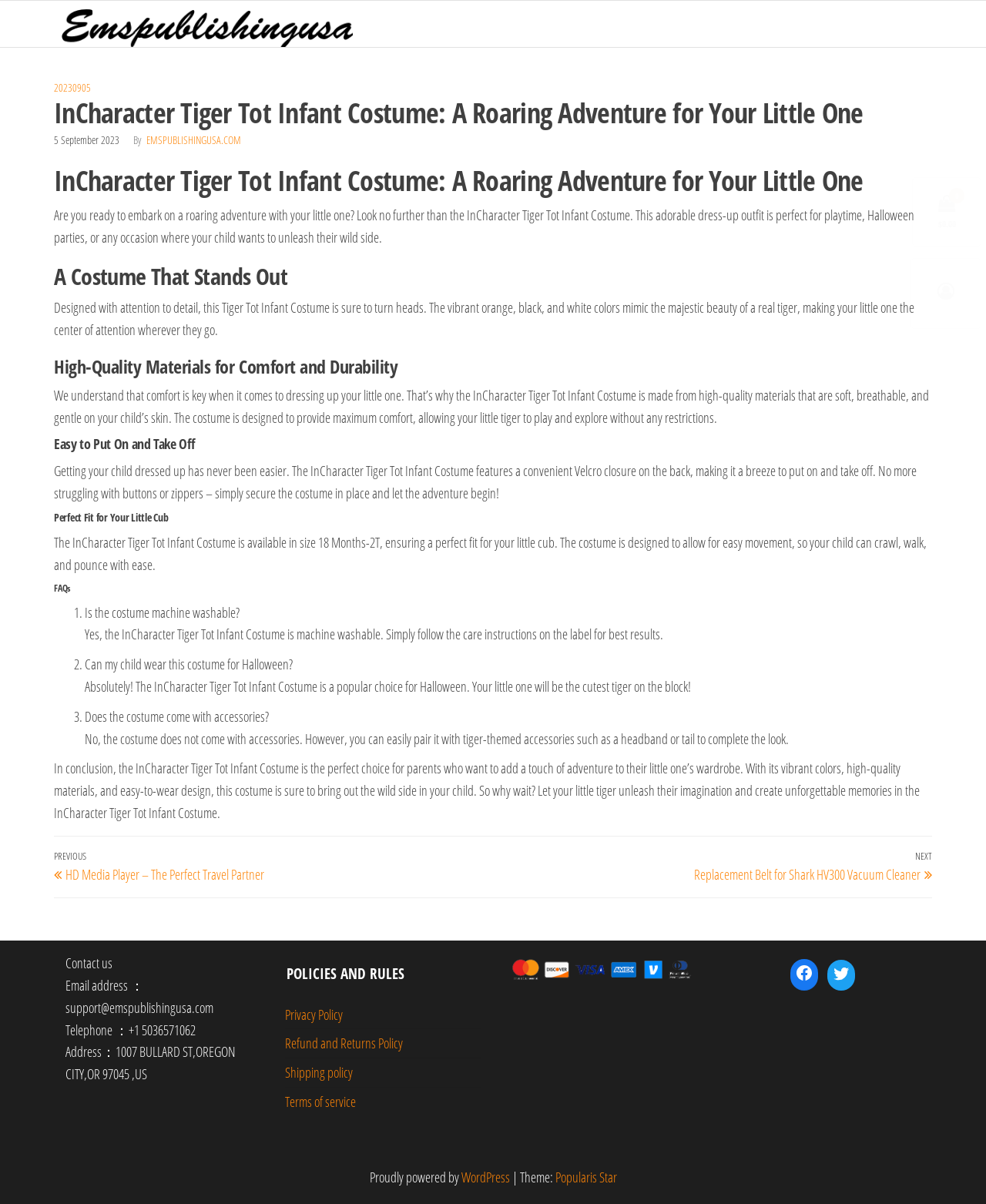Summarize the webpage with intricate details.

This webpage is about the InCharacter Tiger Tot Infant Costume, a dress-up outfit for babies. At the top of the page, there is a link to "emspublishingusa" with an accompanying image. Below this, there is a heading that reads "Welcome to our Hat Store!".

The main content of the page is divided into sections, each with a heading. The first section is about the product, with a heading that reads "InCharacter Tiger Tot Infant Costume: A Roaring Adventure for Your Little One". This section includes a brief description of the product, mentioning its vibrant colors and high-quality materials.

The next section is titled "A Costume That Stands Out", which highlights the costume's attention to detail and ability to make the wearer stand out. This is followed by sections on the costume's comfort and durability, ease of use, and perfect fit for babies.

The page also includes a FAQ section, which answers questions about the costume's machine washability, suitability for Halloween, and whether it comes with accessories.

At the bottom of the page, there are links to other posts, including "Previous Post" and "Next Post". There is also a section with contact information, including an email address, telephone number, and physical address.

Additionally, there are links to various policies and rules, such as the privacy policy, refund and returns policy, shipping policy, and terms of service. The page also features social media links to Facebook and Twitter.

Finally, at the very bottom of the page, there is a section with information about the website, including a link to WordPress and the theme used, Popularis Star. There is also a shopping cart icon with a price of $0.00.